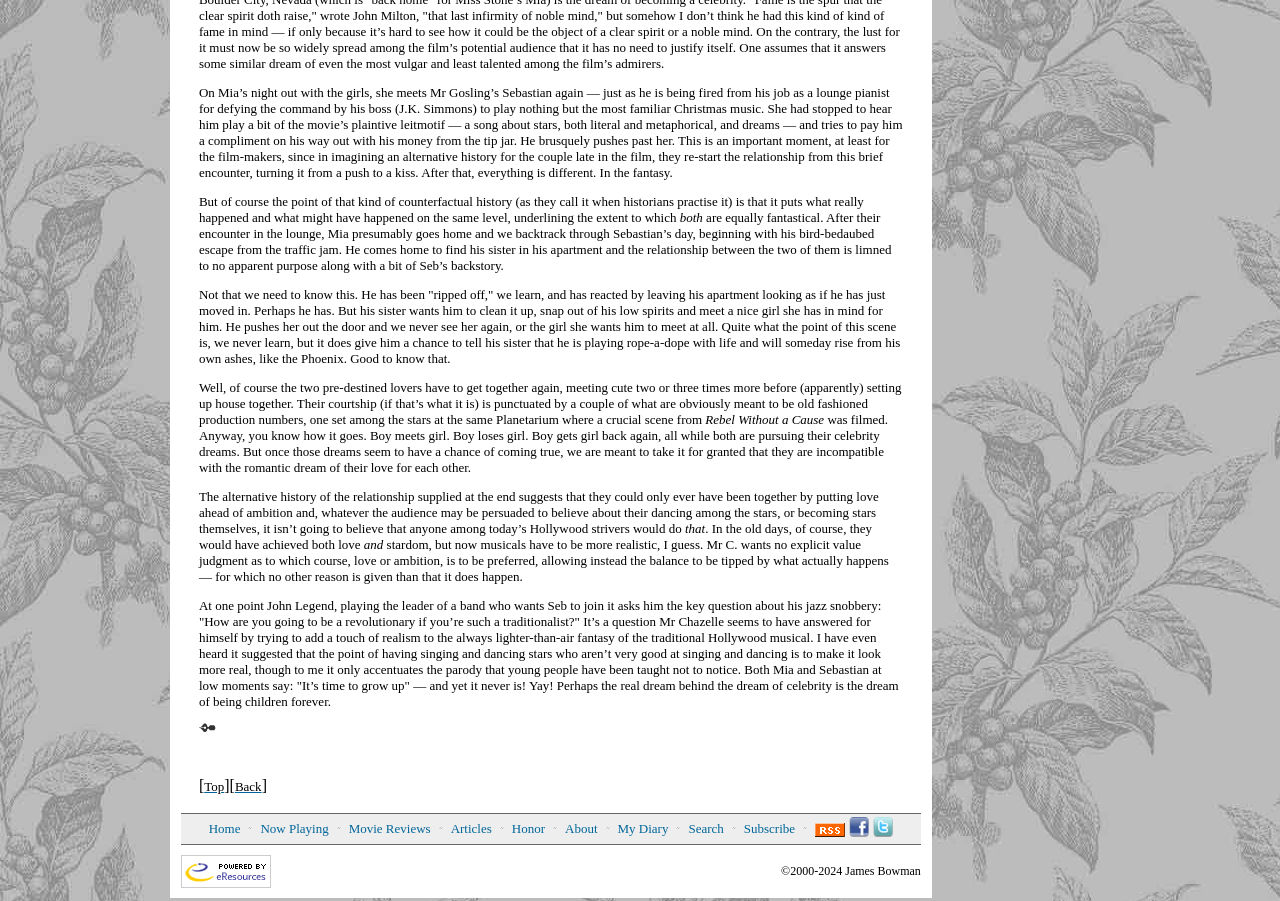What is the tone of the review?
From the screenshot, provide a brief answer in one word or phrase.

Critical